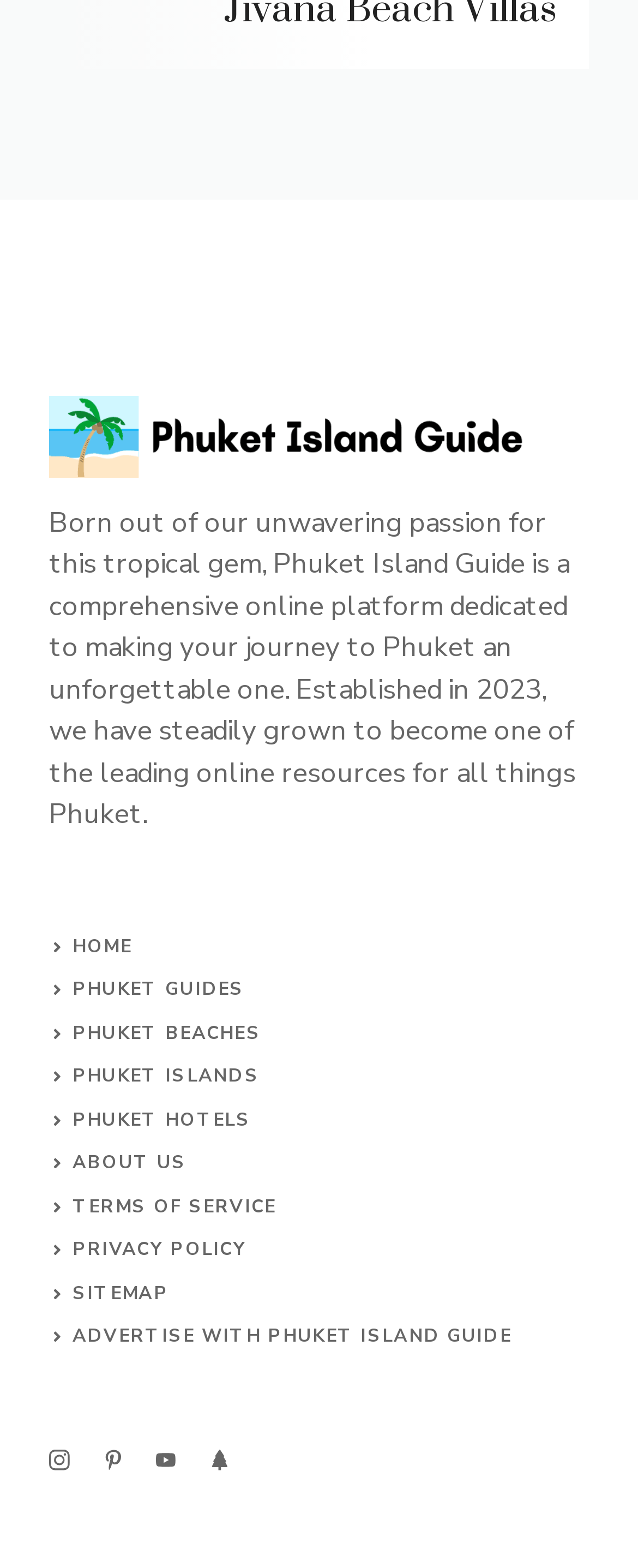What social media platforms are available for connection?
Please look at the screenshot and answer in one word or a short phrase.

4